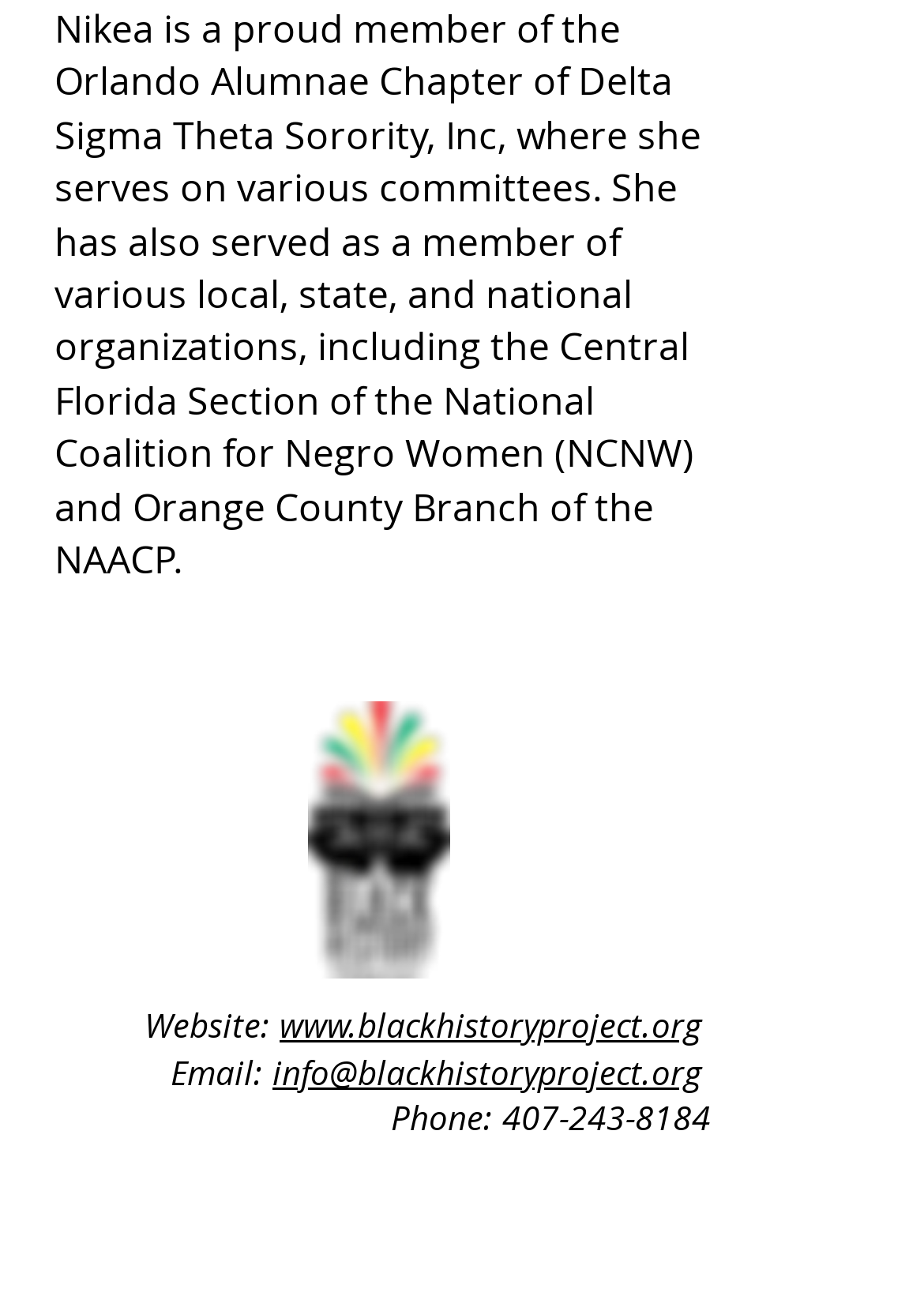Please provide a one-word or short phrase answer to the question:
What is the logo image file name?

black_history_project_logo_high_res.png